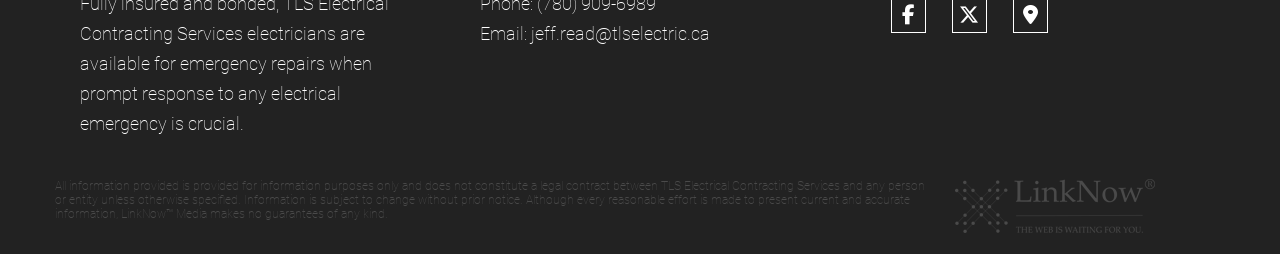Who hosts the website?
Look at the image and construct a detailed response to the question.

The website is hosted by LinkNow Media, as indicated by the link element 'Website Hosted By LinkNow&trade Media' with bounding box coordinates [0.746, 0.772, 0.902, 0.847], which is accompanied by an image element with the same description.